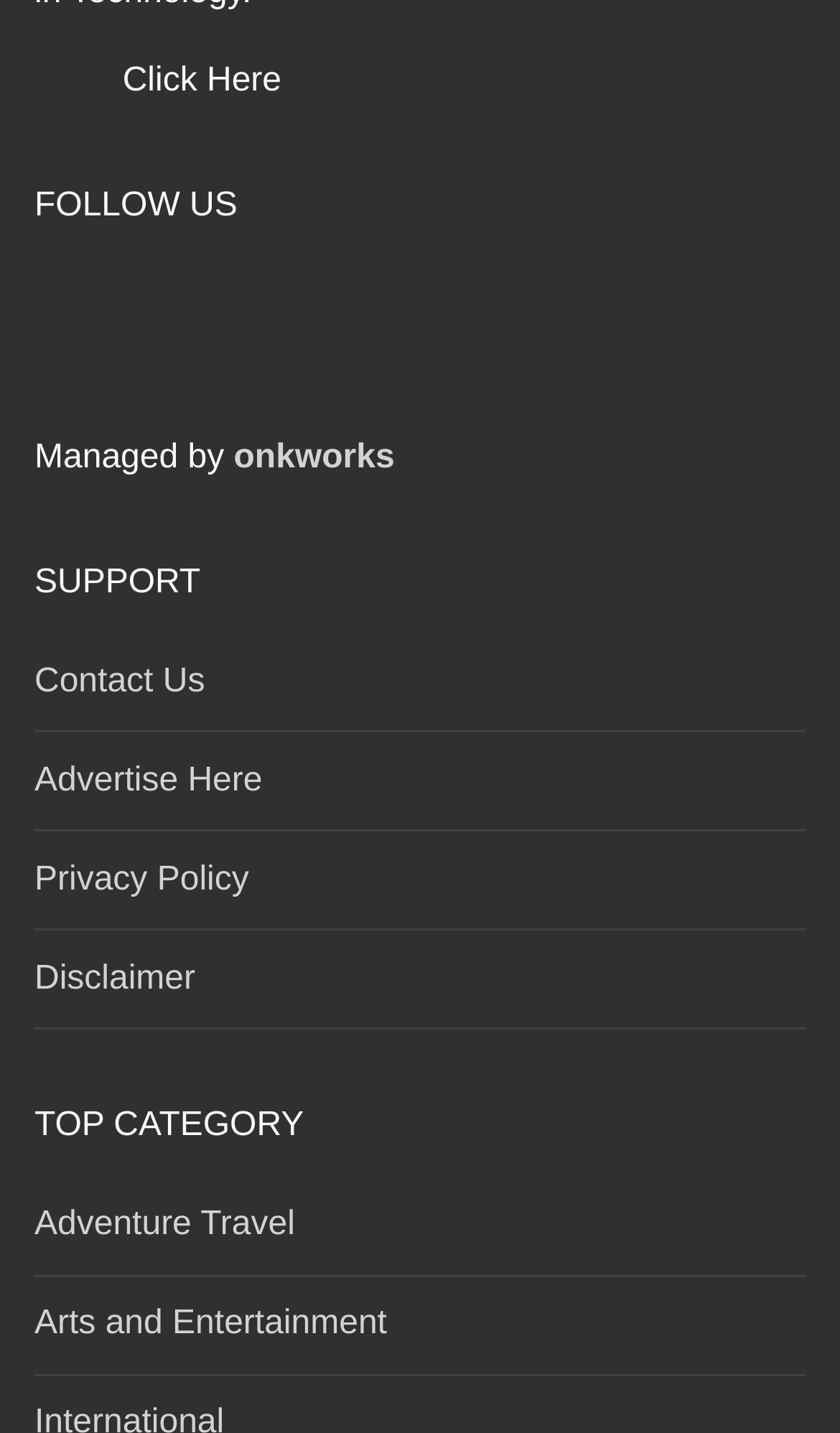Please identify the bounding box coordinates of the region to click in order to complete the task: "Click on Twitter". The coordinates must be four float numbers between 0 and 1, specified as [left, top, right, bottom].

[0.041, 0.234, 0.144, 0.259]